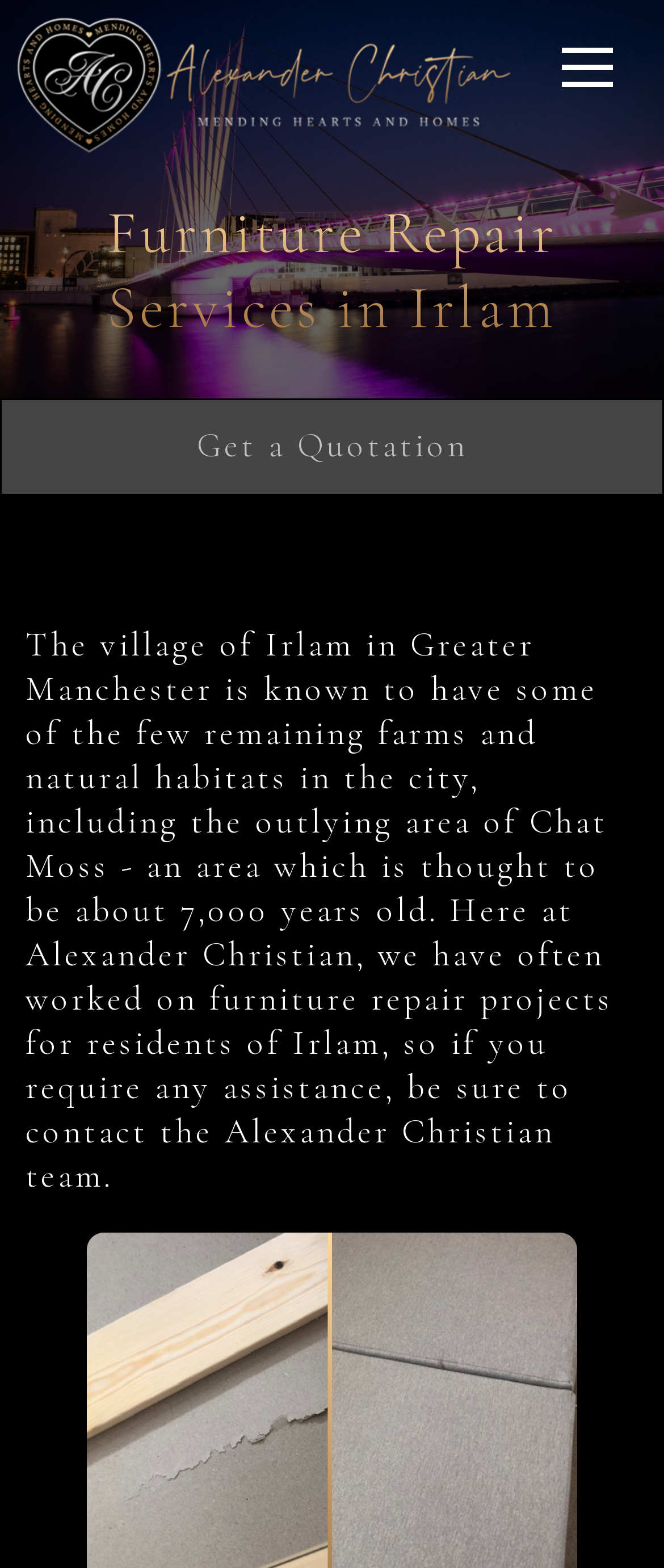For the given element description Get a Quotation, determine the bounding box coordinates of the UI element. The coordinates should follow the format (top-left x, top-left y, bottom-right x, bottom-right y) and be within the range of 0 to 1.

[0.0, 0.254, 1.0, 0.316]